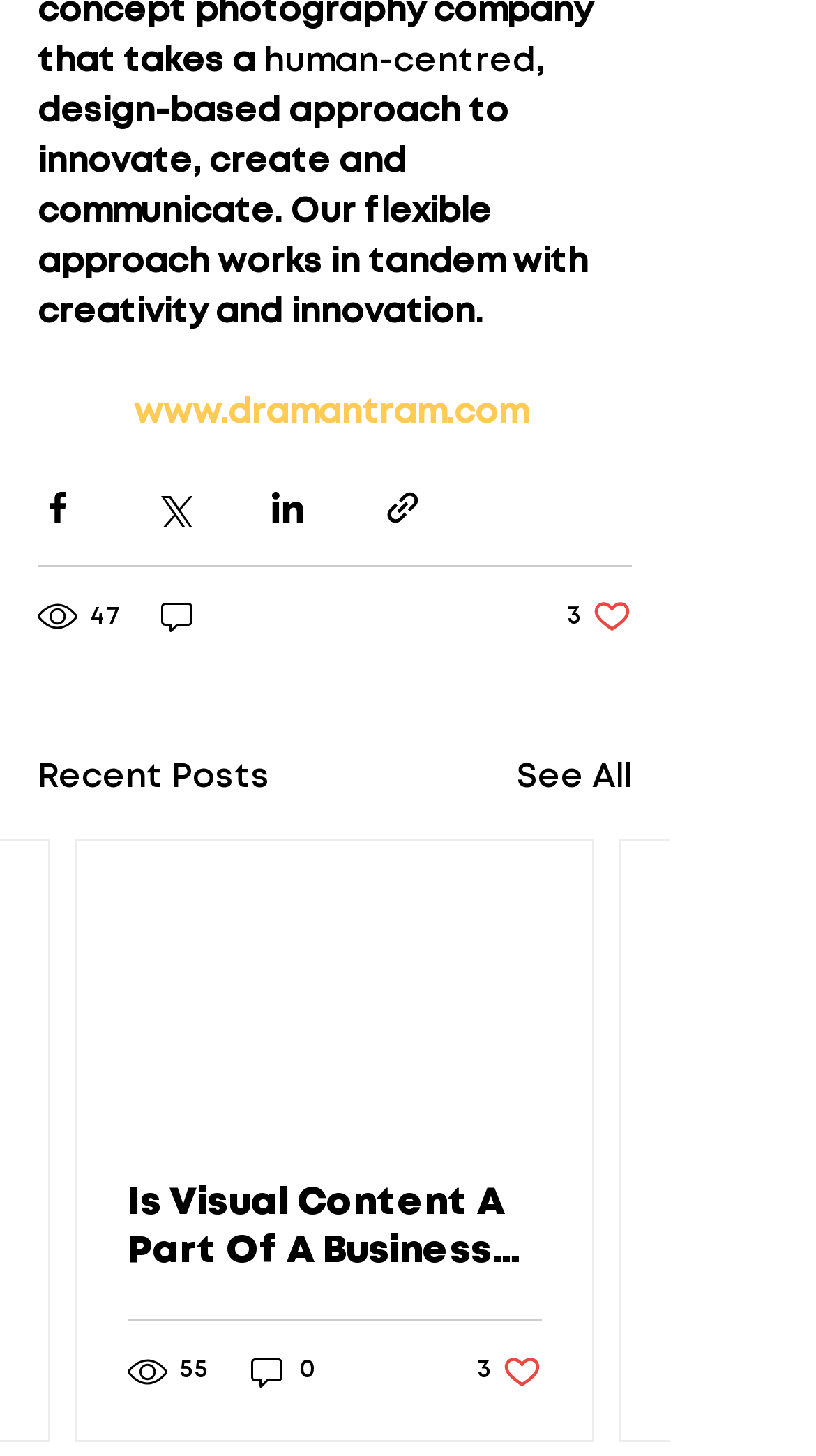Please determine the bounding box coordinates of the area that needs to be clicked to complete this task: 'Learn more about Dr. Brandie Tackett Styron'. The coordinates must be four float numbers between 0 and 1, formatted as [left, top, right, bottom].

None